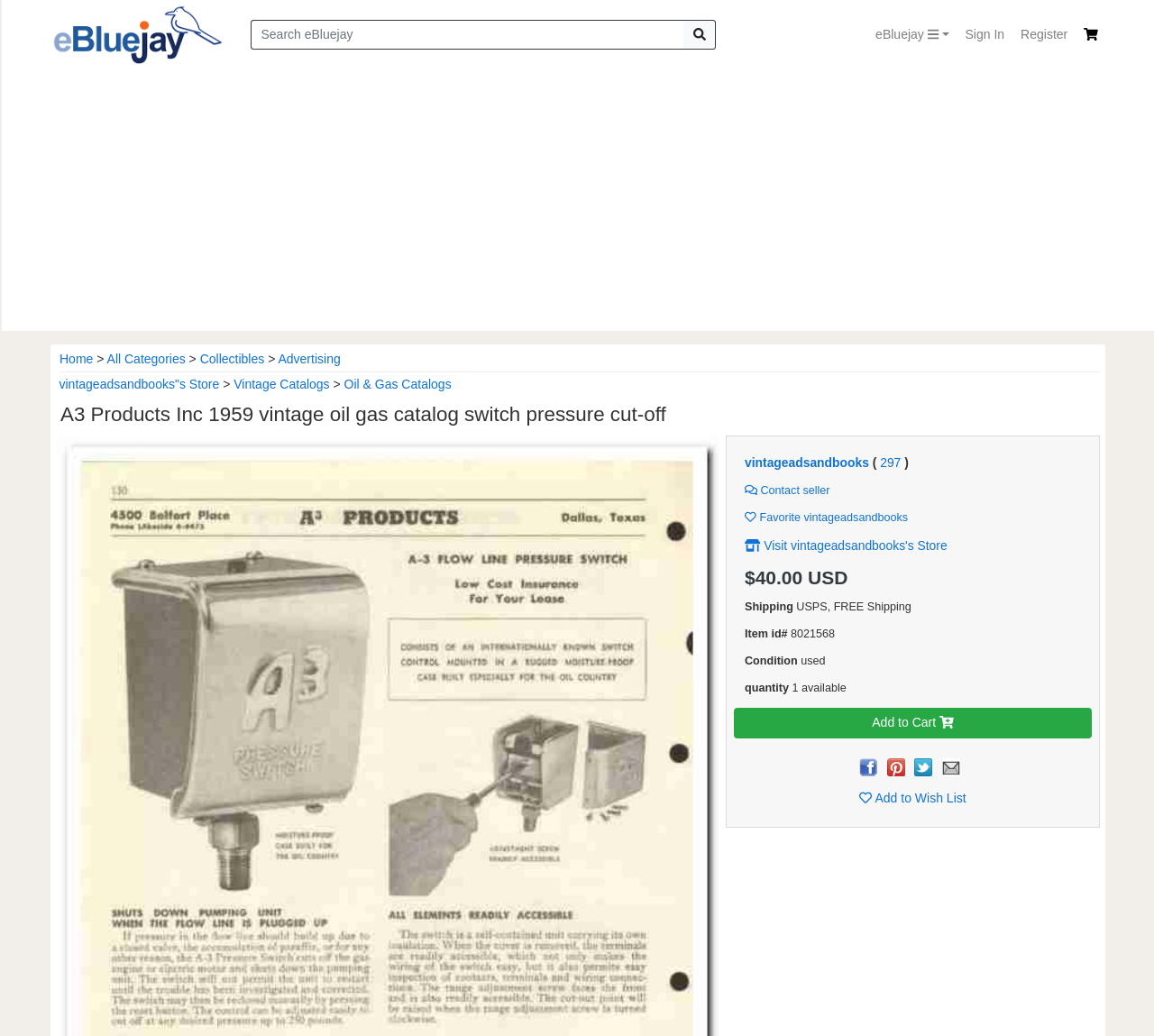Answer the question using only one word or a concise phrase: What is the name of the online marketplace?

eBluejay